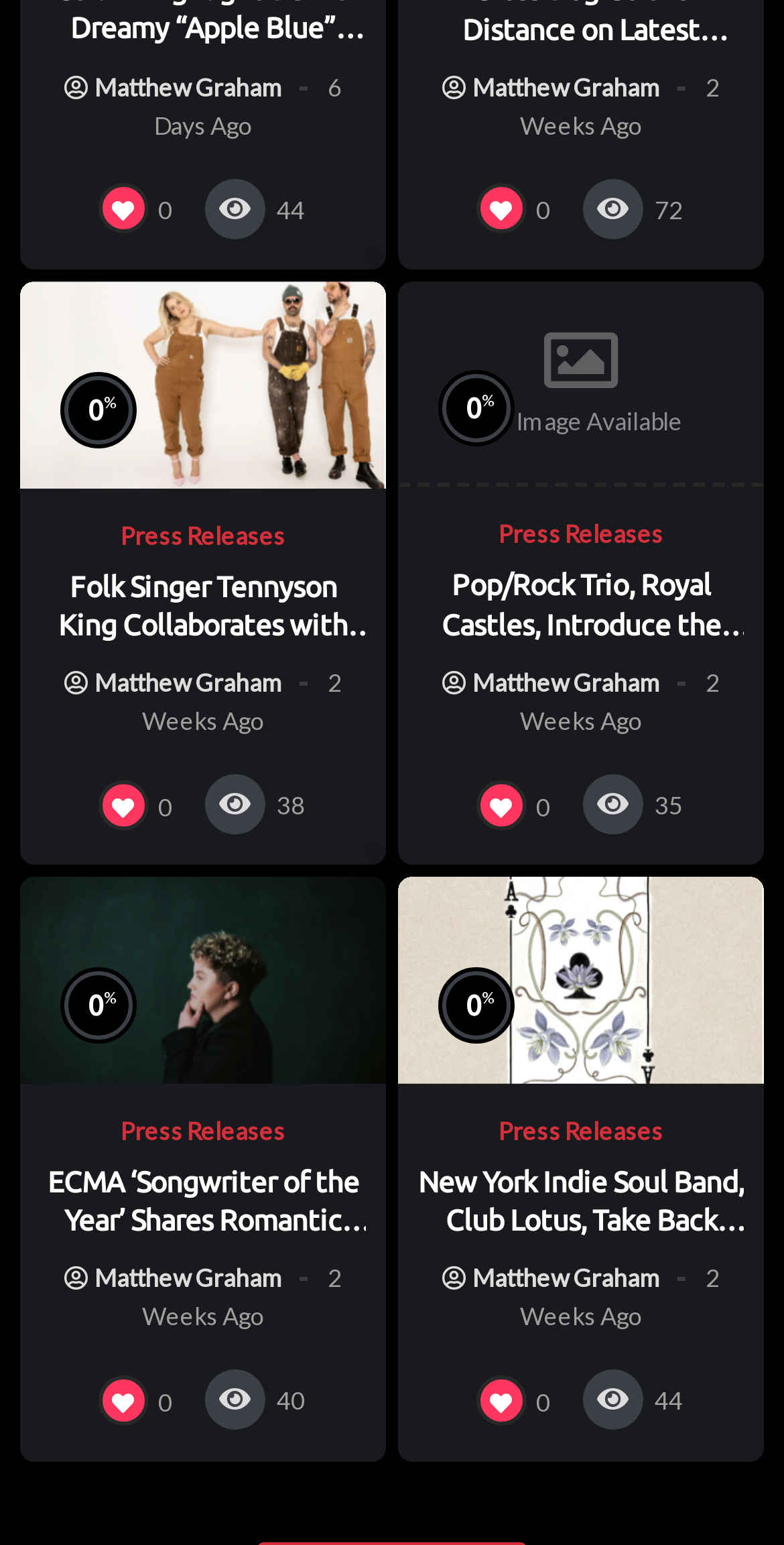Locate the bounding box coordinates of the clickable region to complete the following instruction: "Click the menu button."

None